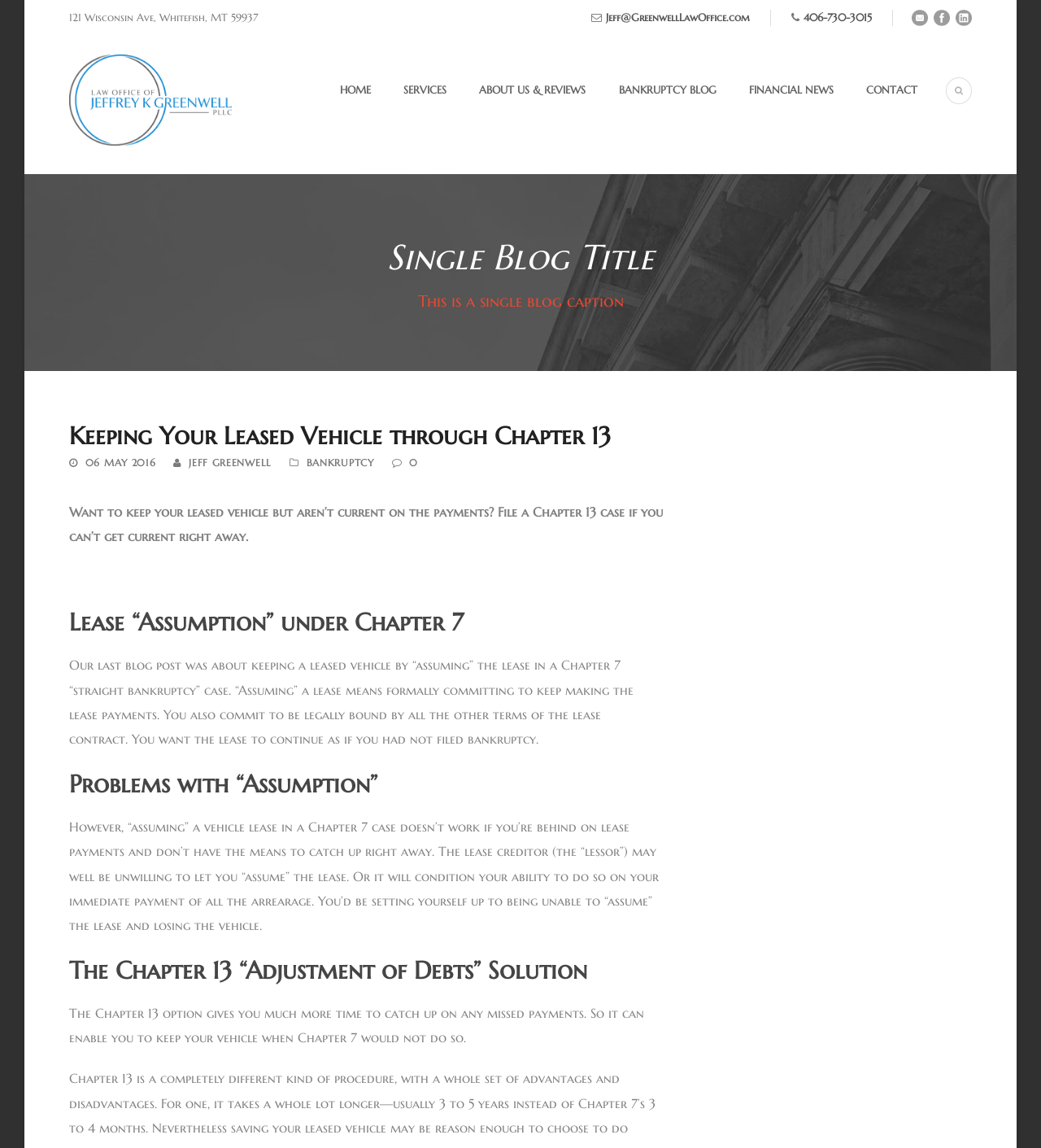What is the topic of the blog post?
Please give a detailed answer to the question using the information shown in the image.

I read the heading element 'Keeping Your Leased Vehicle through Chapter 13' and the static text element 'Want to keep your leased vehicle but aren’t current on the payments? File a Chapter 13 case if you can’t get current right away.' to understand that the topic of the blog post is about keeping a leased vehicle through Chapter 13.